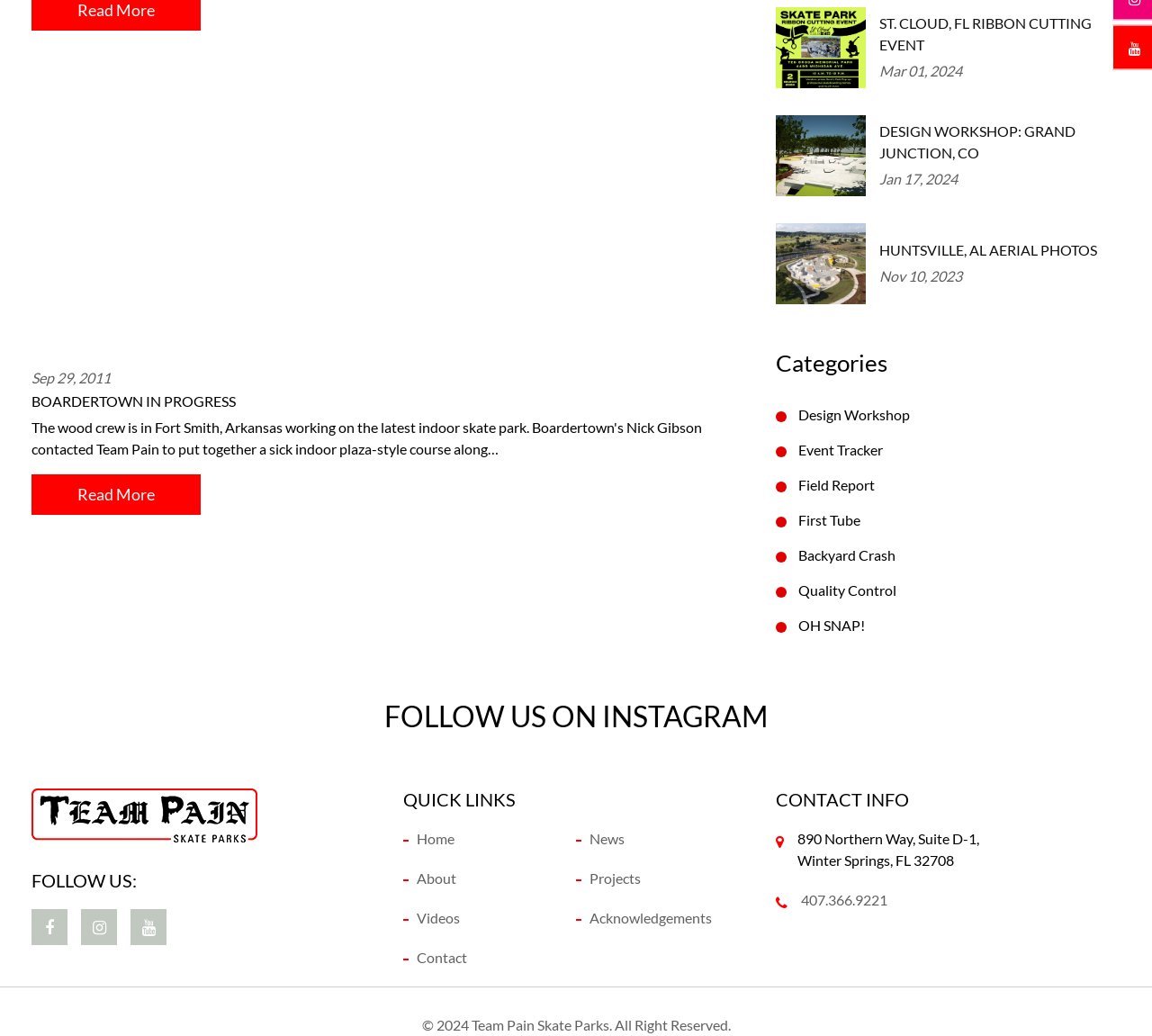Please find the bounding box for the UI component described as follows: "Home".

[0.362, 0.8, 0.395, 0.82]